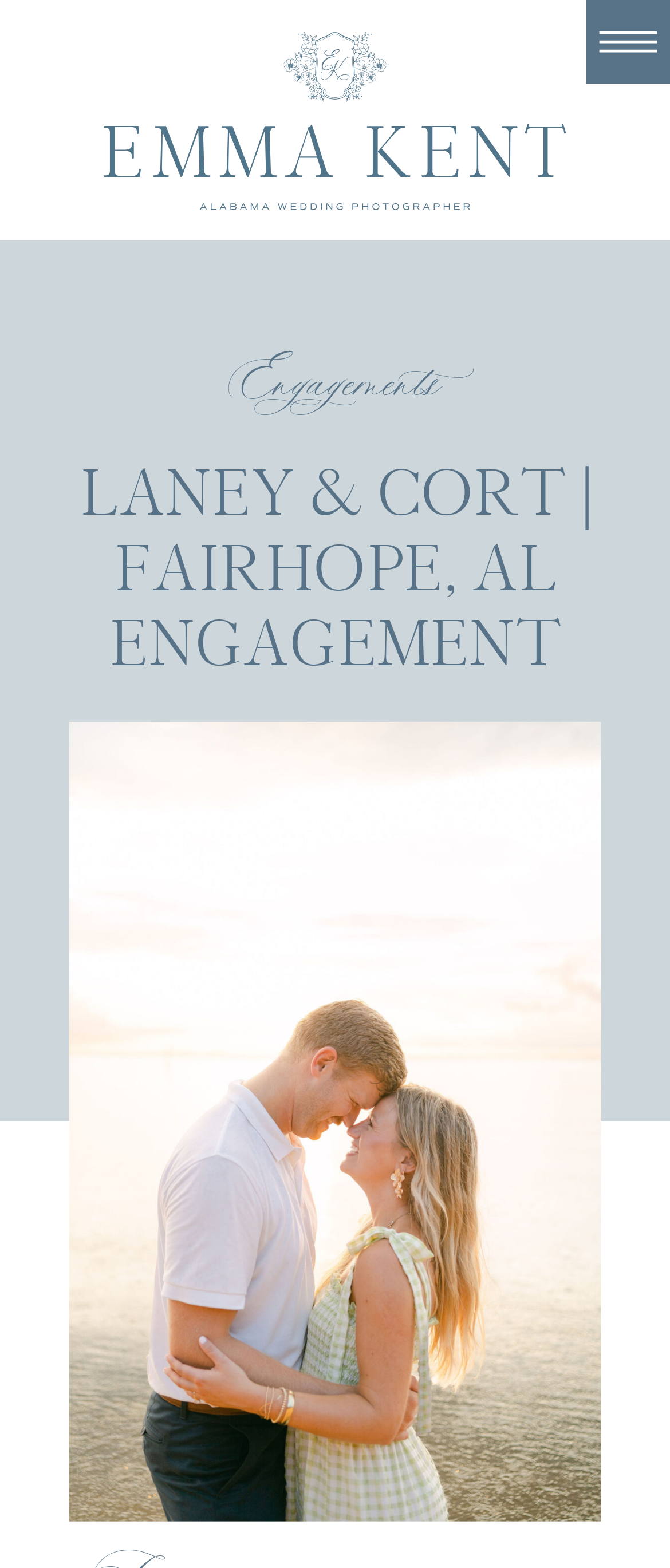Articulate a detailed summary of the webpage's content and design.

This webpage is about a photography service, specifically showcasing an engagement session of a couple, Laney and Cort, in Fairhope, Alabama. At the top of the page, there is a large image taking up most of the width, spanning from the left edge to the right edge, and about 5% of the page's height from the top. 

Below the large image, there is a link on the left side of the page, taking up about 75% of the page's width. On the right side of the page, there are three images stacked vertically, each taking up about 85% of the page's width. The top image is slightly smaller than the other two.

To the right of the large image, there is a heading that reads "DAUPHIN ISLAND, ALABAMA ENGAGEMENT", which is positioned about 58% from the top of the page. Below this heading, there is another link that reads "Engagements", situated about 22% from the top of the page.

Further down the page, there is a prominent heading that reads "LANEY & CORT | FAIRHOPE, AL ENGAGEMENT", which spans about 81% of the page's width and is positioned about 29% from the top of the page. Below this heading, there is a large image that takes up about 80% of the page's width, depicting a man and a woman, likely Laney and Cort, and spans about 51% of the page's height from the top.